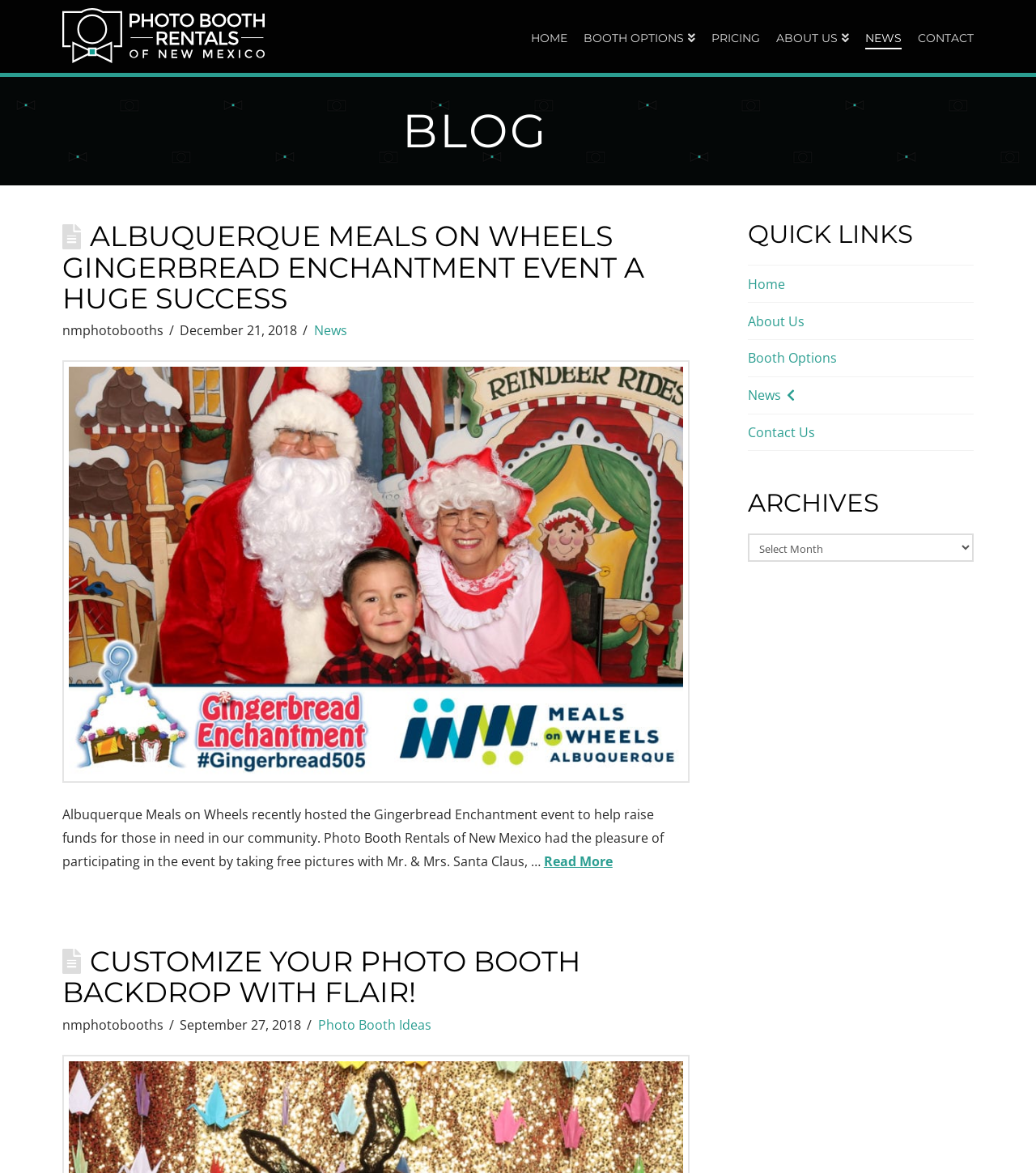Provide an in-depth description of the elements and layout of the webpage.

This webpage appears to be a news or blog page from a company called NM Photobooths. At the top, there is a navigation menu with links to different sections of the website, including "HOME", "BOOTH OPTIONS", "PRICING", "ABOUT US", "NEWS", and "CONTACT". Below the navigation menu, there is a large header that reads "BLOG".

The main content of the page is divided into two sections. On the left, there are two articles or news posts. The first post has a heading that reads "ALBUQUERQUE MEALS ON WHEELS GINGERBREAD ENCHANTMENT EVENT A HUGE SUCCESS" and a brief summary of the event. There is also a link to read more about the event. The second post has a heading that reads "CUSTOMIZE YOUR PHOTO BOOTH BACKDROP WITH FLAIR!" and a brief summary of the topic.

On the right side of the page, there is a complementary section with a heading that reads "QUICK LINKS". This section contains links to various parts of the website, including "Home", "About Us", "Booth Options", "News", and "Contact Us". Below the quick links, there is a section with a heading that reads "ARCHIVES" and a dropdown menu to select archives by date.

At the very bottom of the page, there is a small icon with a link to an unknown destination.